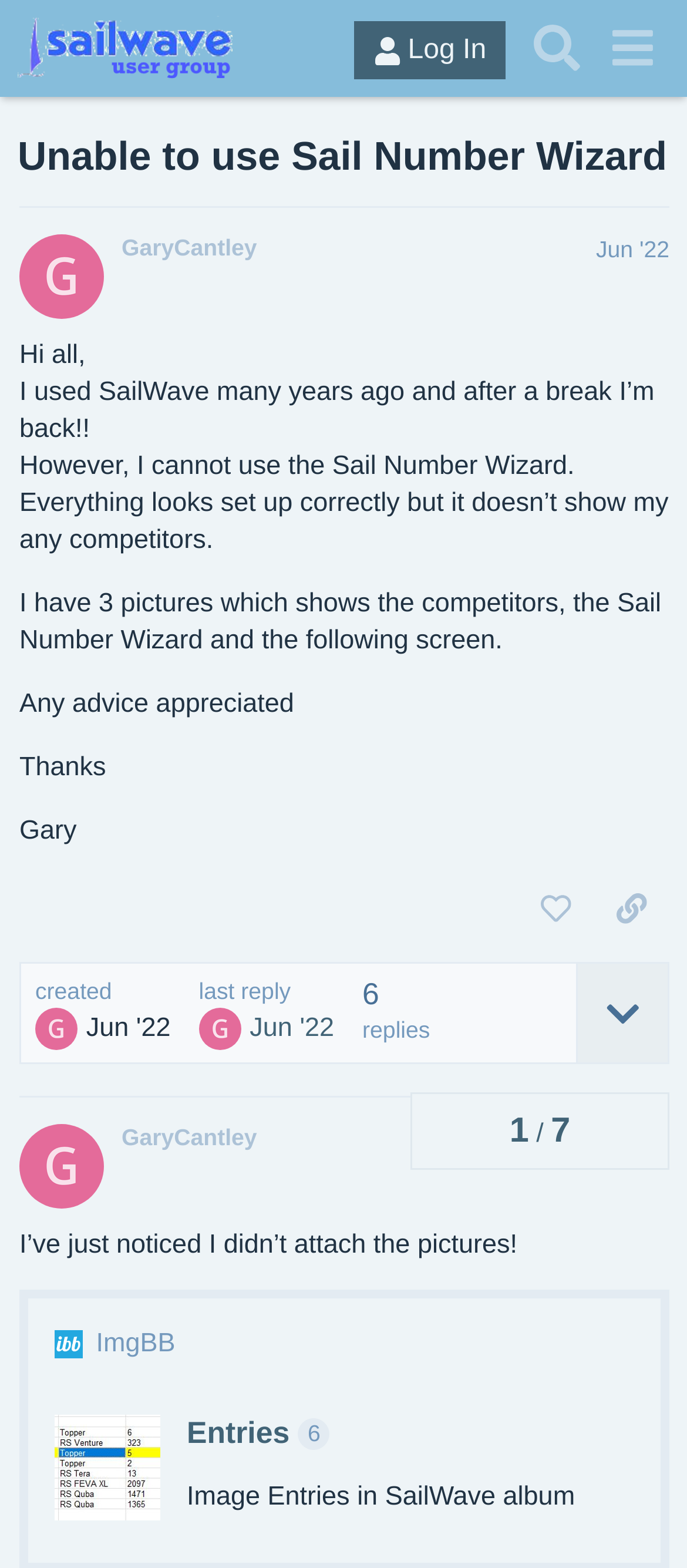How many images are attached to the post?
Using the image as a reference, answer with just one word or a short phrase.

3